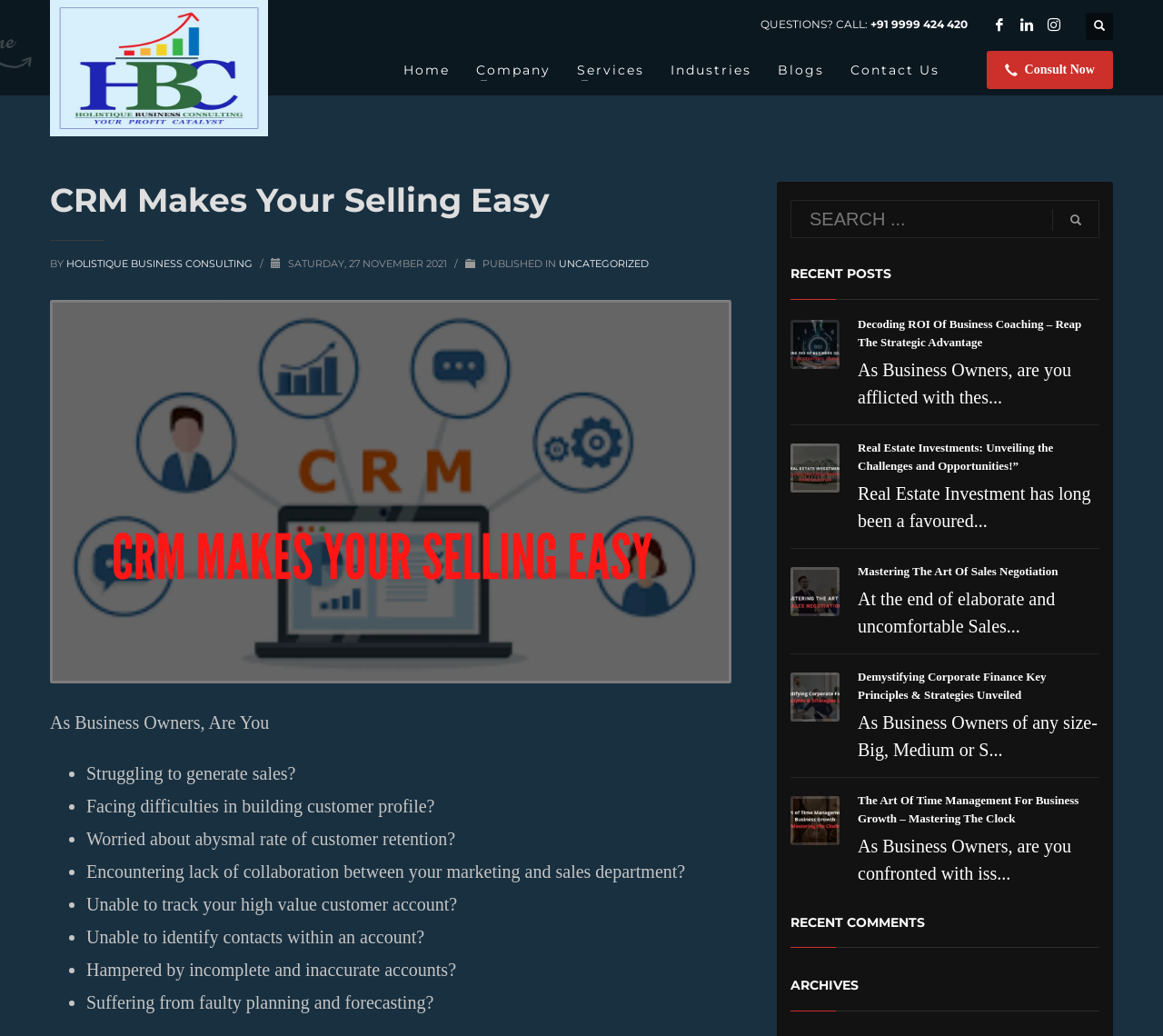Please determine the bounding box coordinates of the element's region to click in order to carry out the following instruction: "Call the phone number". The coordinates should be four float numbers between 0 and 1, i.e., [left, top, right, bottom].

[0.748, 0.017, 0.832, 0.03]